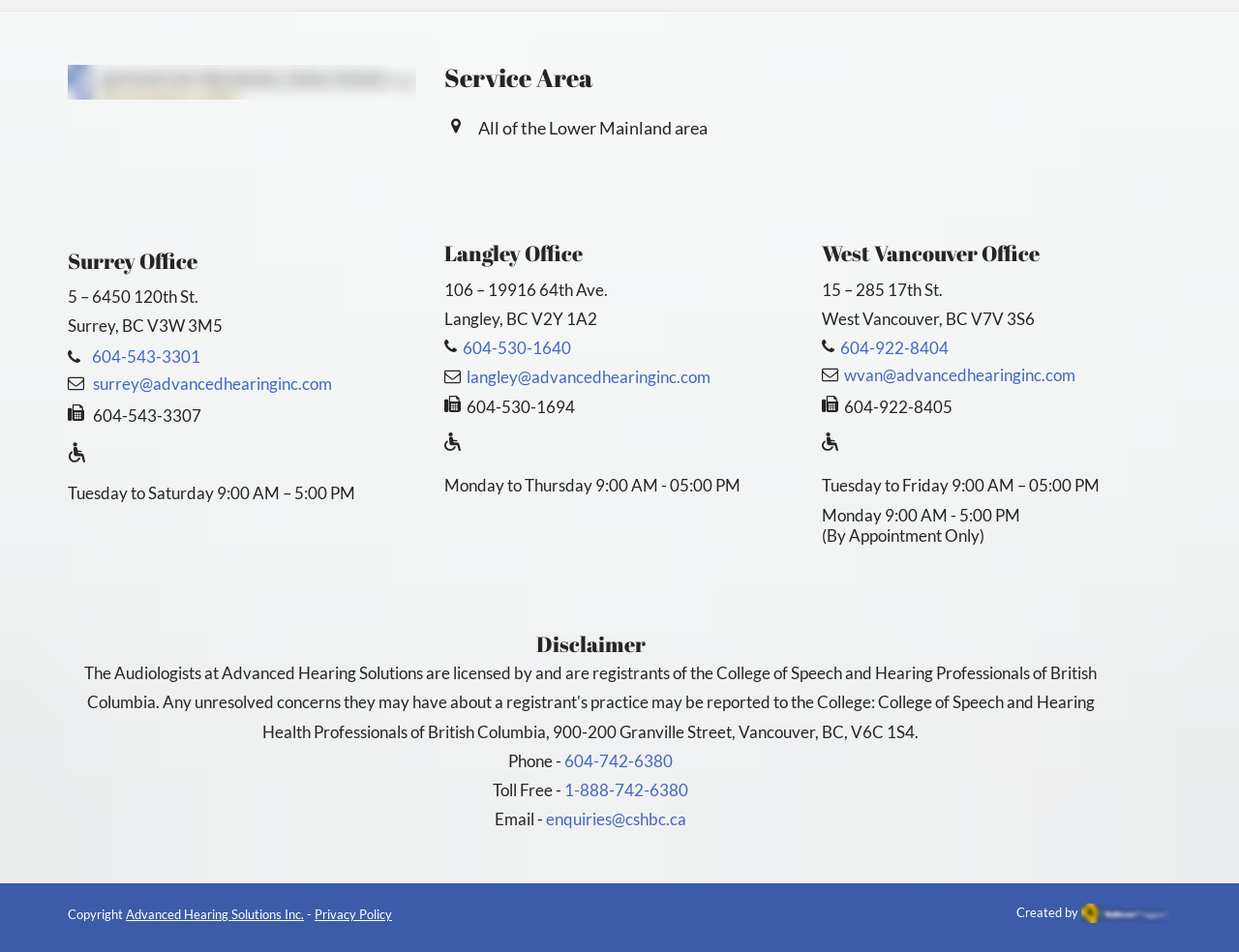Provide your answer to the question using just one word or phrase: What is the name of the company?

Advanced Hearing Solutions Inc.